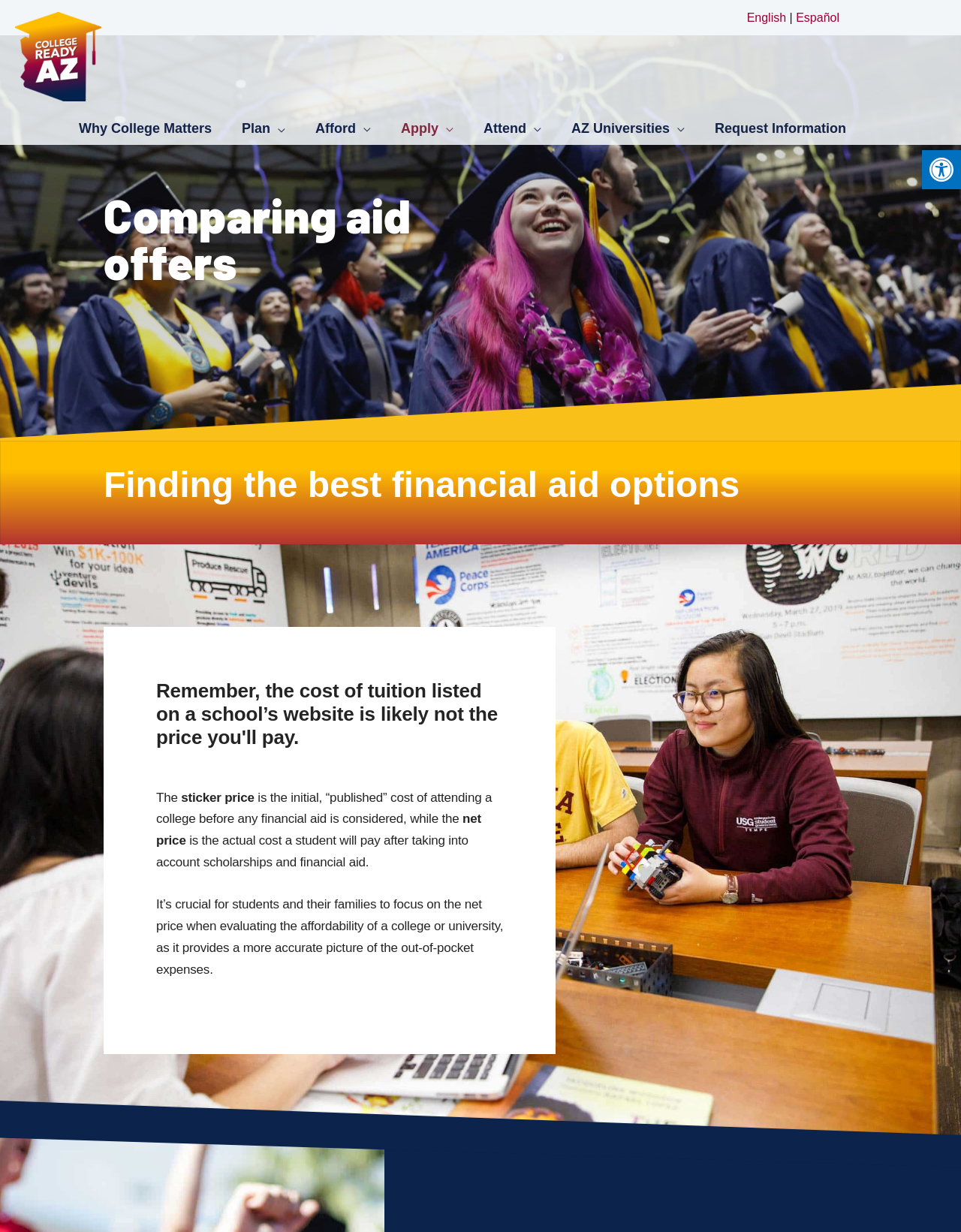What is the purpose of the 'Afford' link?
Please provide a detailed answer to the question.

I inferred the answer by considering the context of the webpage, which appears to be about college planning and financial aid. The 'Afford' link is part of a navigation menu that includes other links like 'Apply' and 'Attend', suggesting that it is related to the process of planning for and affording college.